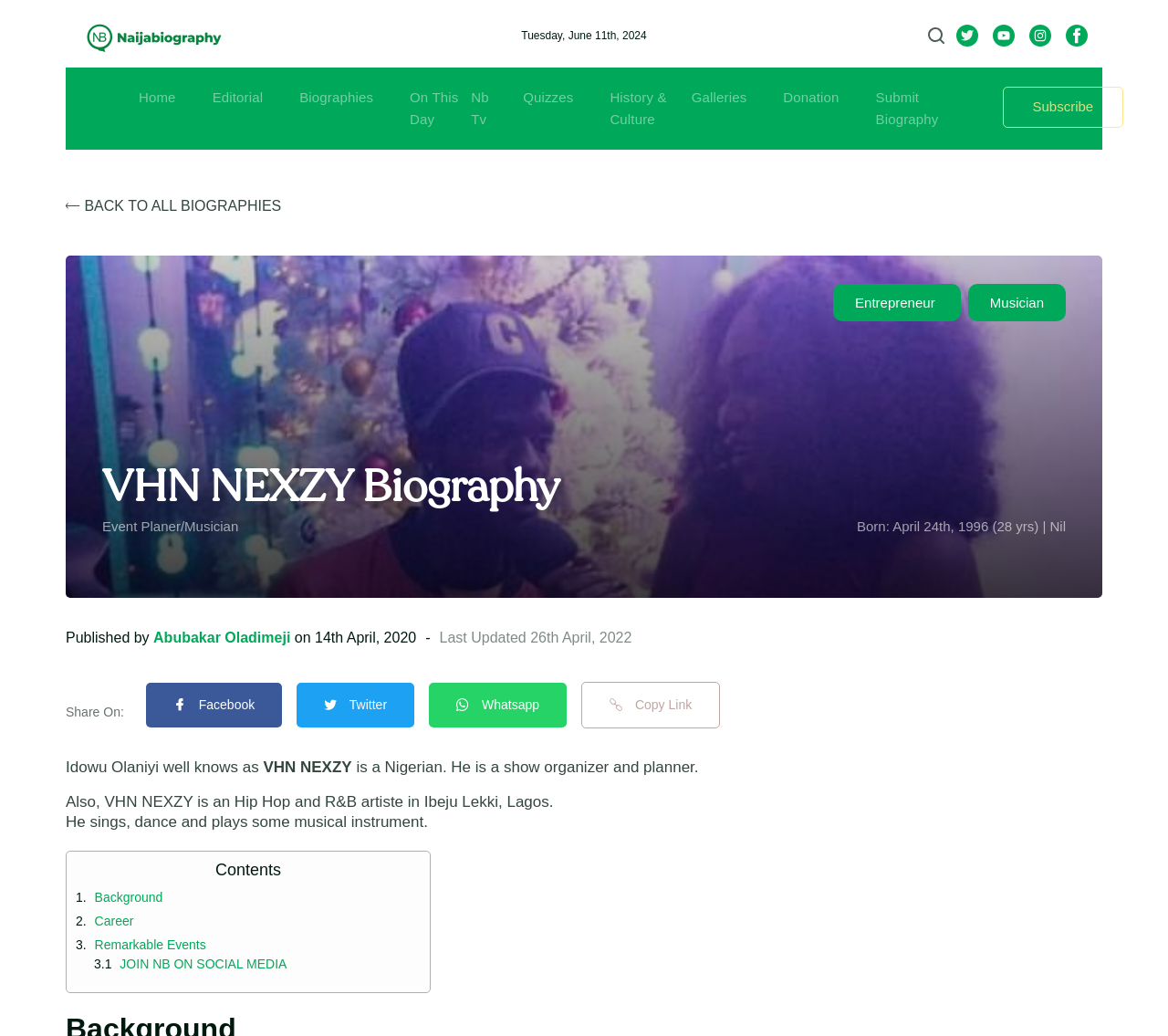Please give a succinct answer using a single word or phrase:
What is the genre of music VHN Nexzy is associated with?

Hip Hop and R&B